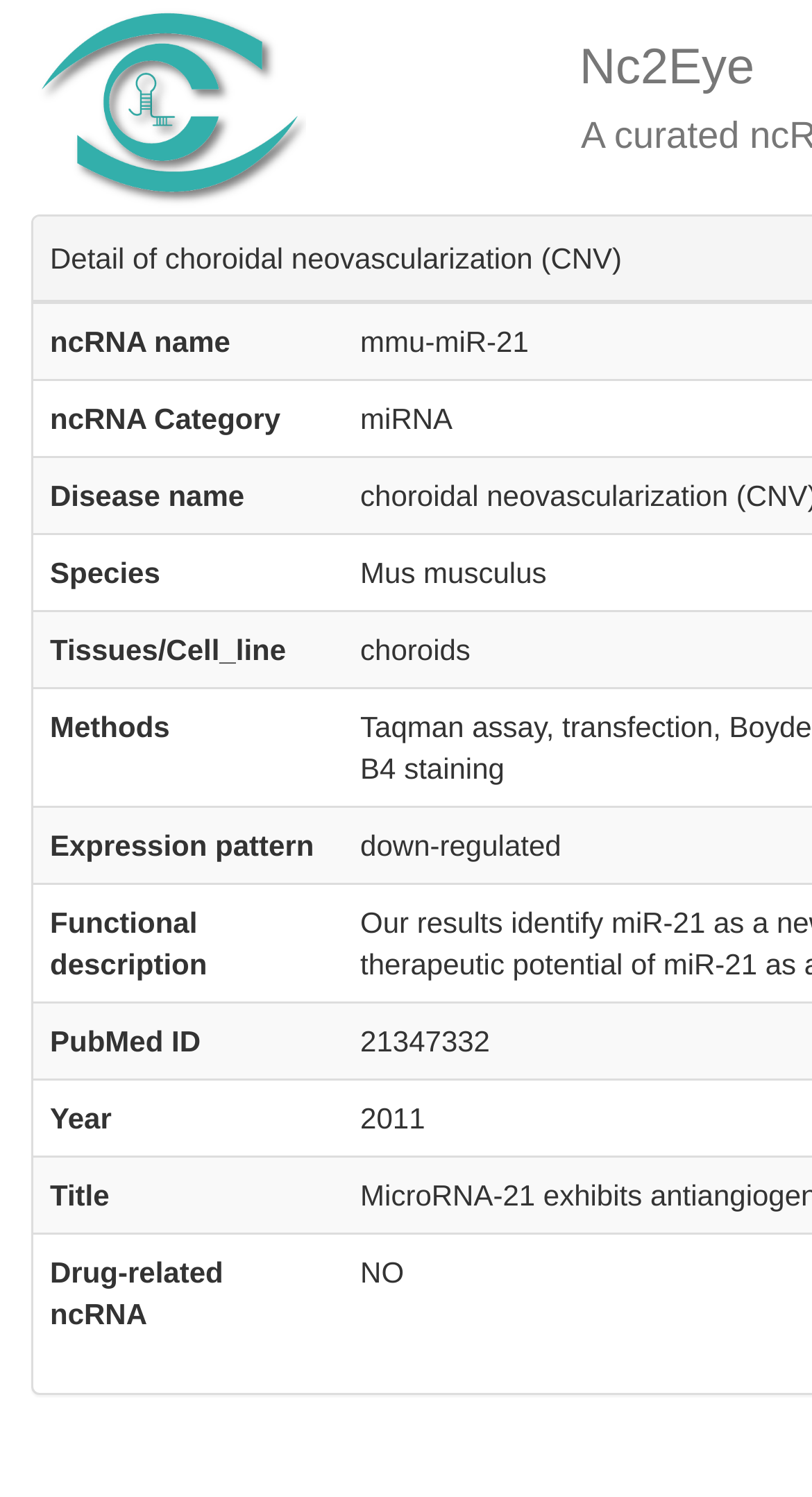What is the last gridcell label? From the image, respond with a single word or brief phrase.

Drug-related ncRNA